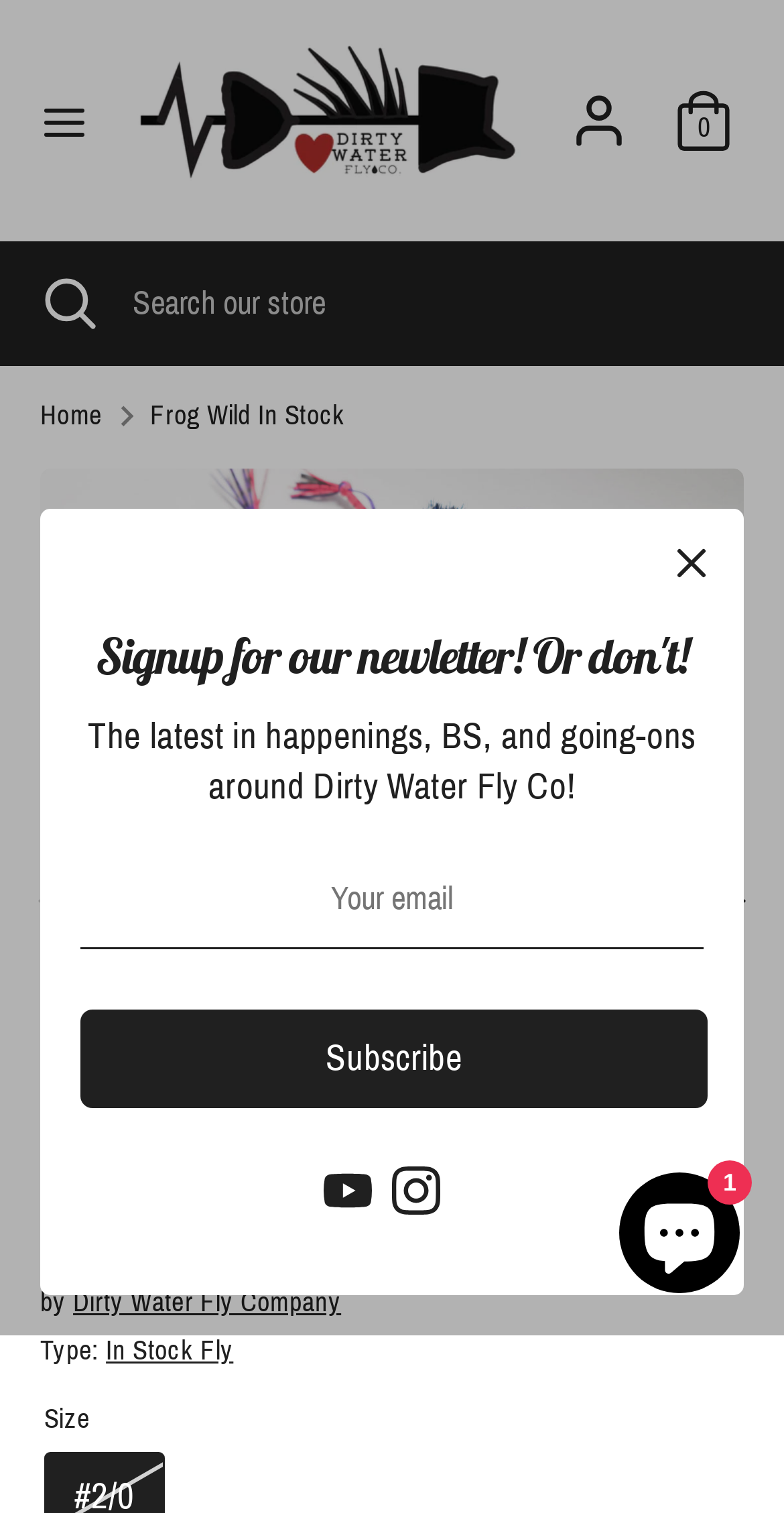Locate the bounding box coordinates of the clickable area needed to fulfill the instruction: "Toggle menu".

[0.031, 0.052, 0.133, 0.108]